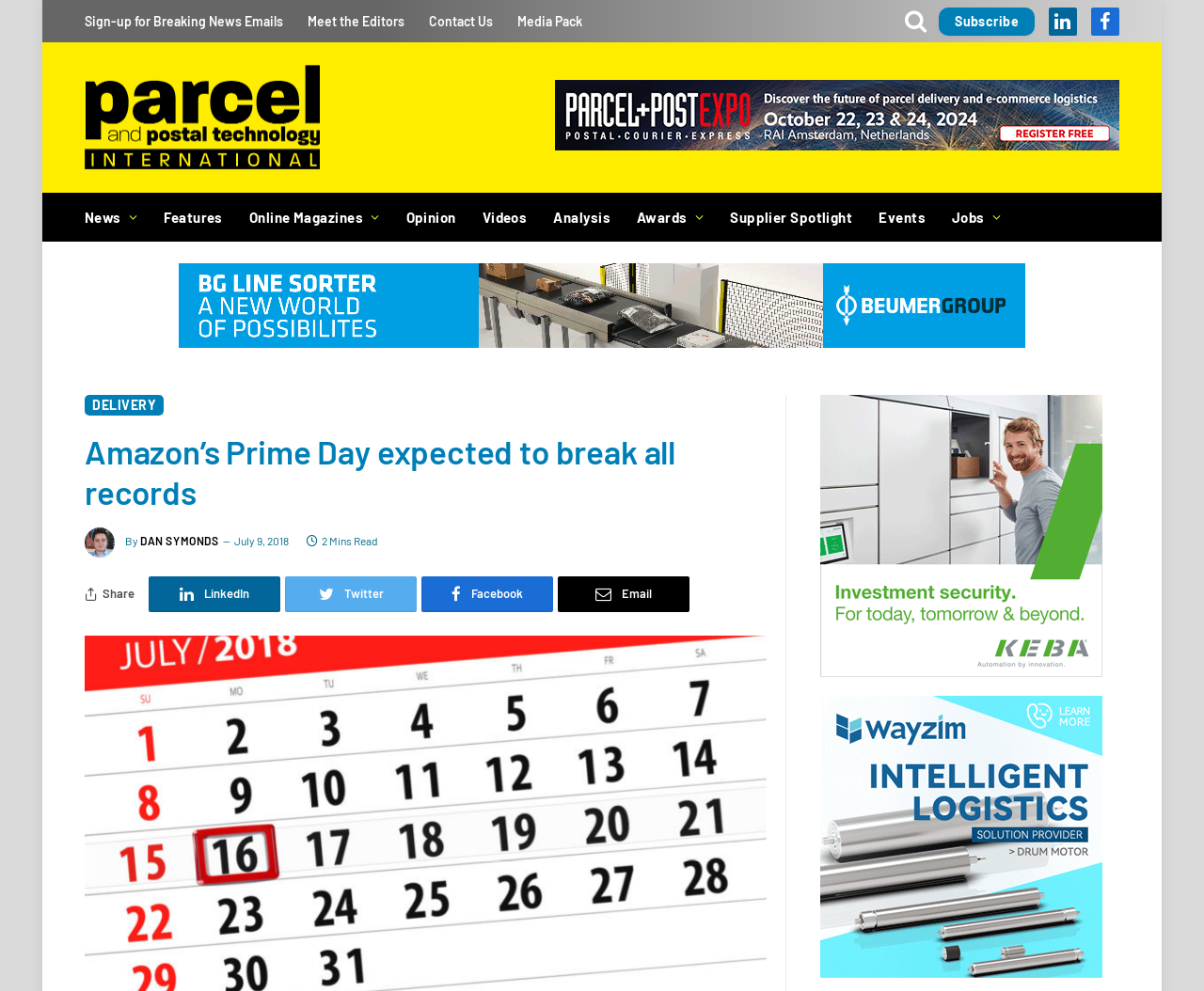Could you highlight the region that needs to be clicked to execute the instruction: "Read more about Amazon's Prime Day"?

[0.07, 0.435, 0.637, 0.518]